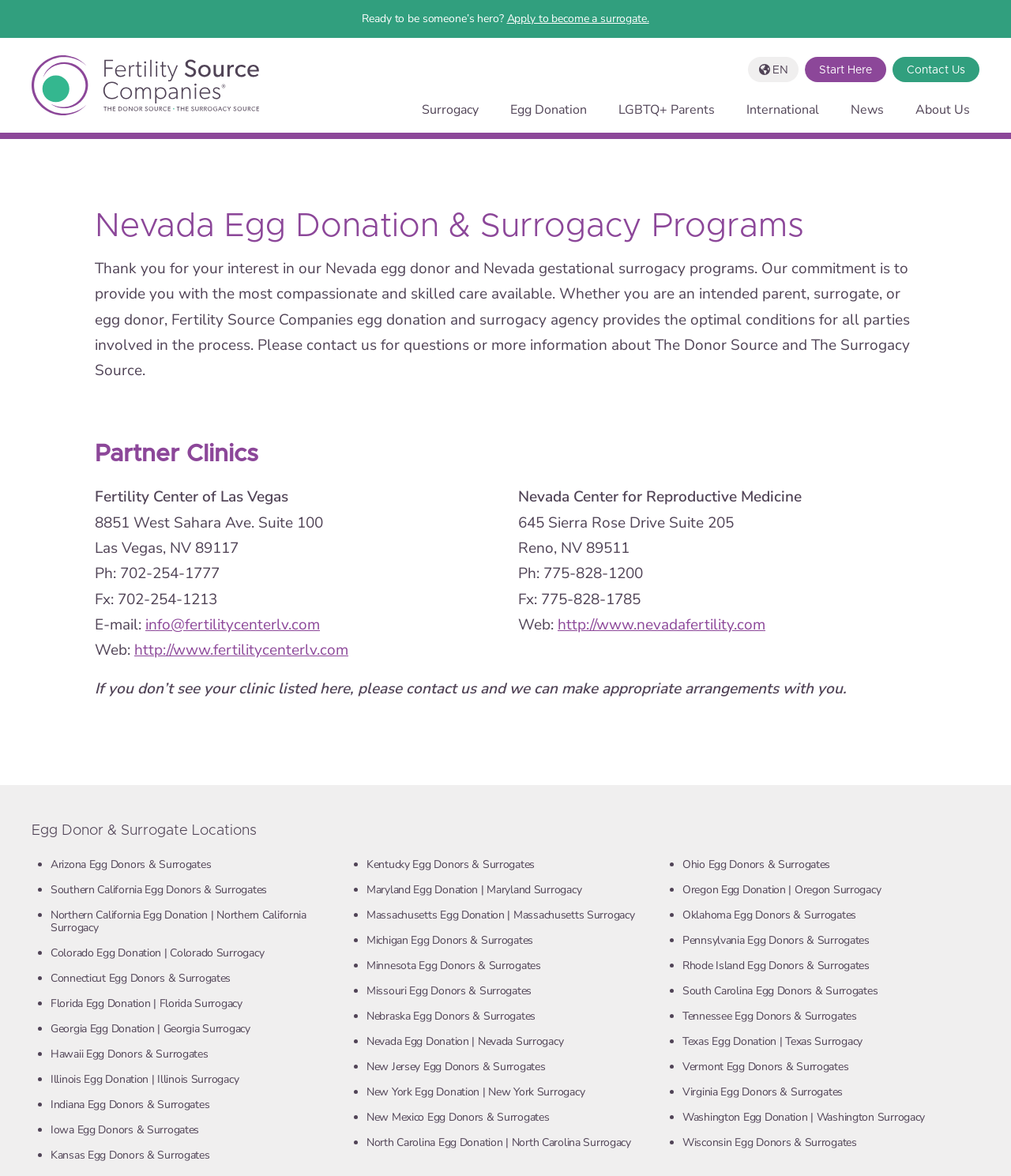How many partner clinics are listed?
Using the information presented in the image, please offer a detailed response to the question.

The partner clinics are listed under the heading 'Partner Clinics'. There are two clinics listed: Fertility Center of Las Vegas and Nevada Center for Reproductive Medicine.